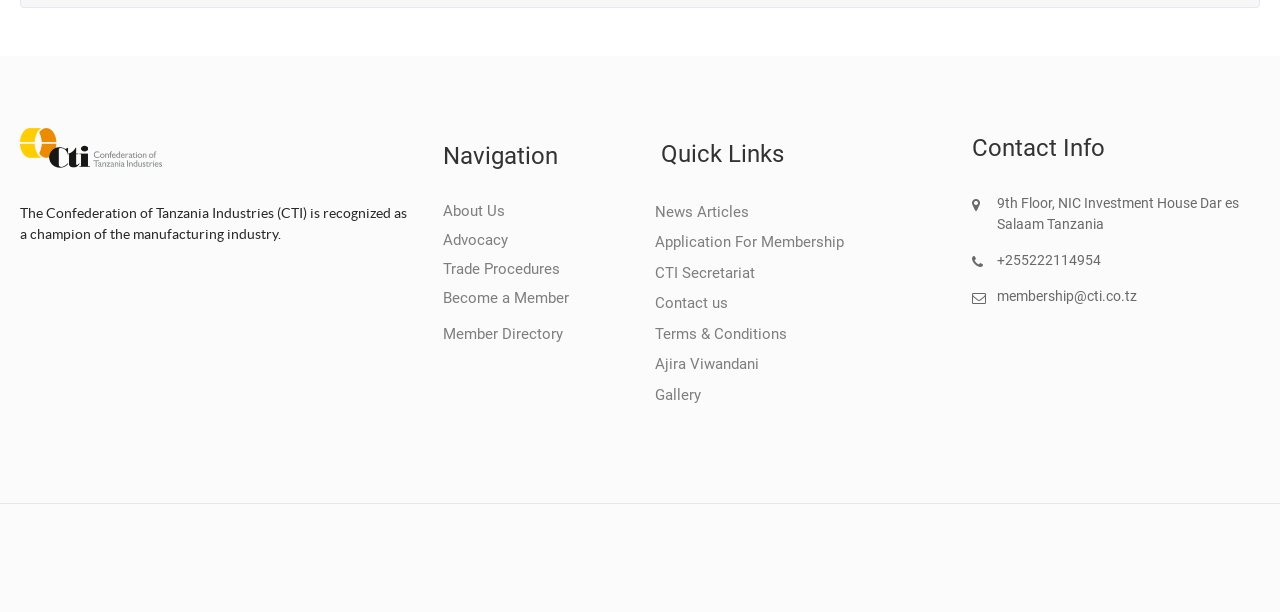What is the address of the organization?
Using the image, respond with a single word or phrase.

9th Floor, NIC Investment House, Dar es Salaam, Tanzania